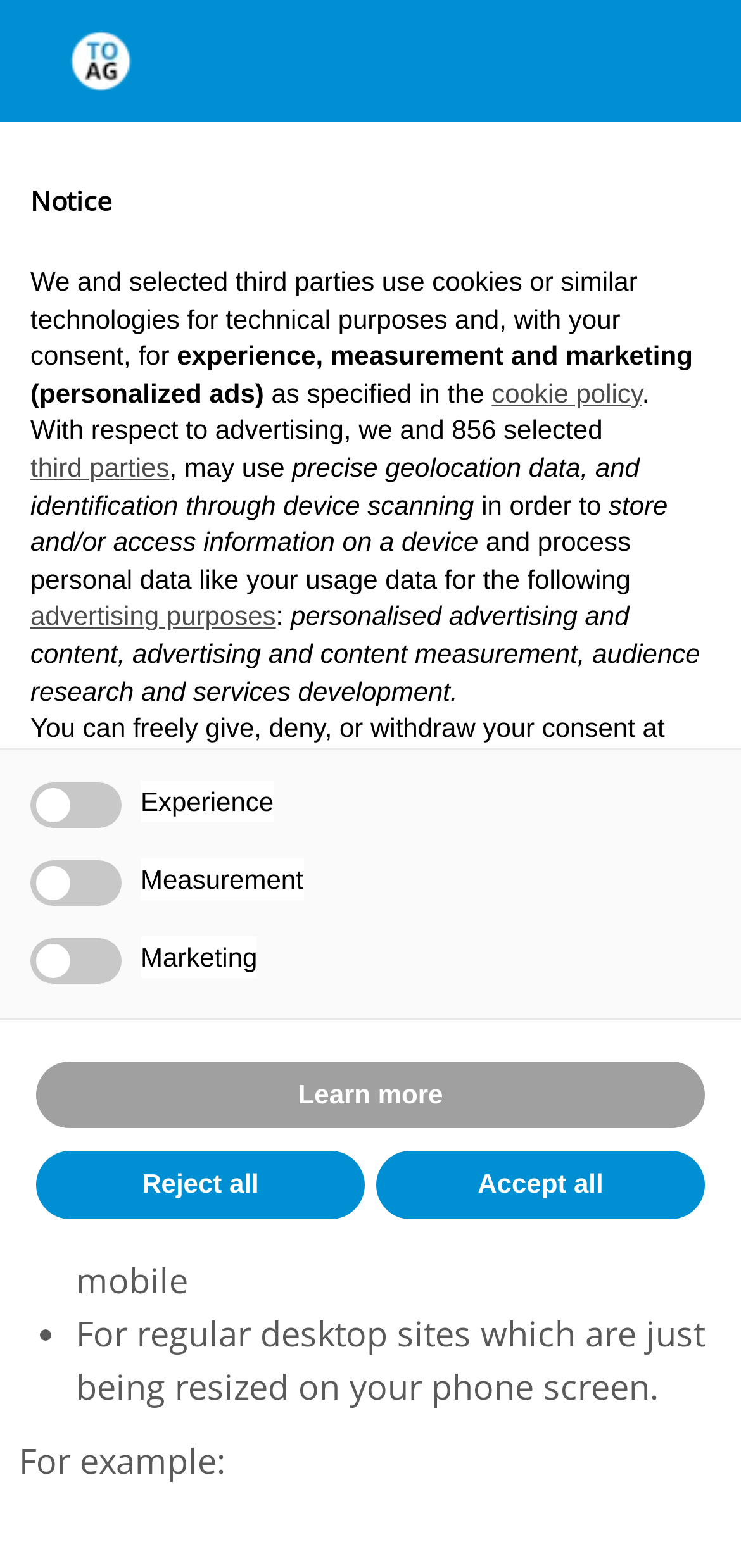Use a single word or phrase to answer the question:
What is the difference between In-App and Web-Based mobile advertising?

No difference